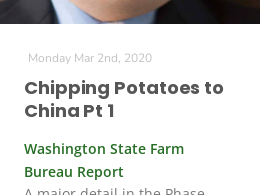Please reply to the following question with a single word or a short phrase:
What is the industry featured in the image?

Agricultural industry